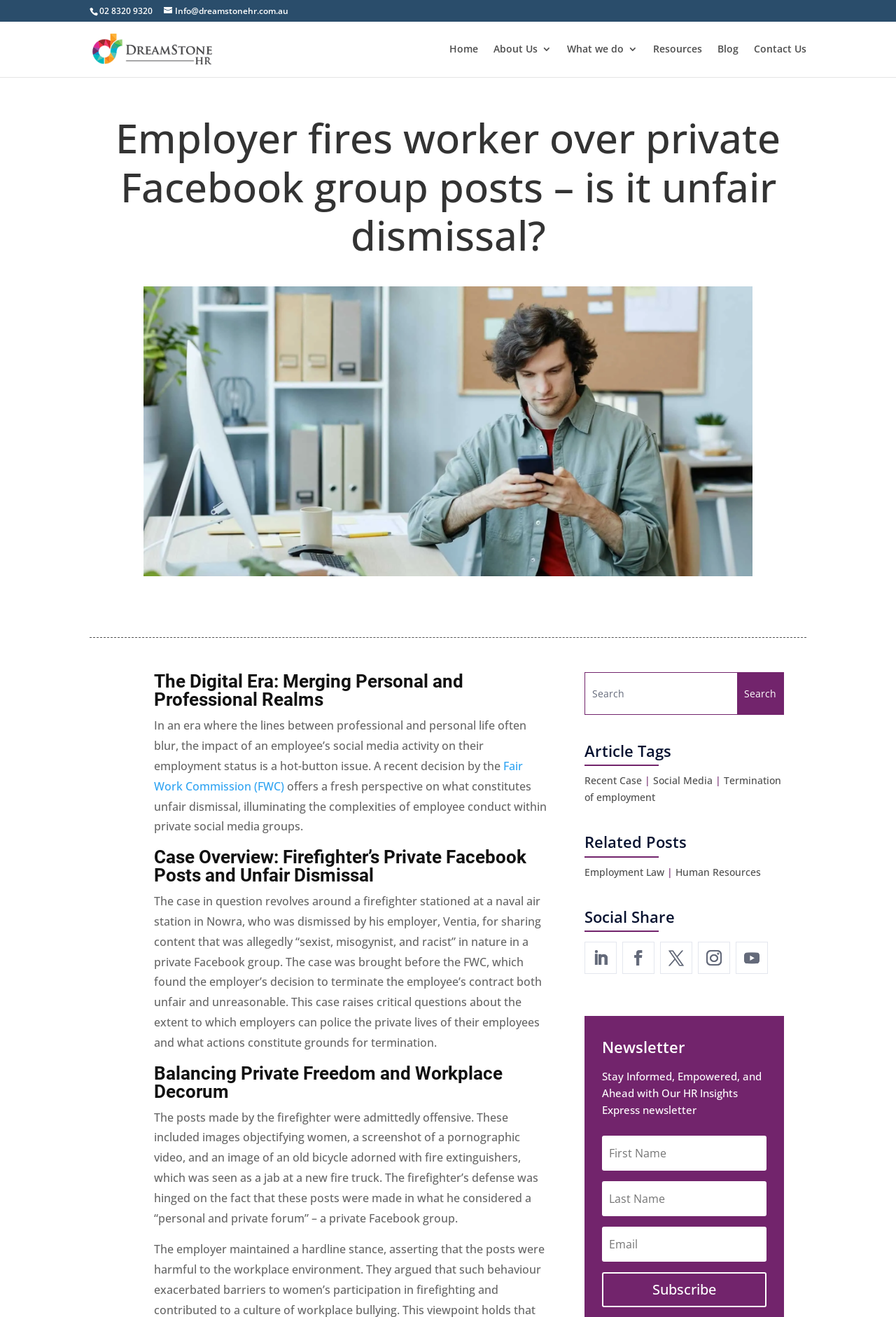What is the purpose of the 'Search' button?
Please provide an in-depth and detailed response to the question.

I inferred the purpose of the 'Search' button by looking at its location and context, which suggests that it is intended to allow users to search for articles or content on the website.